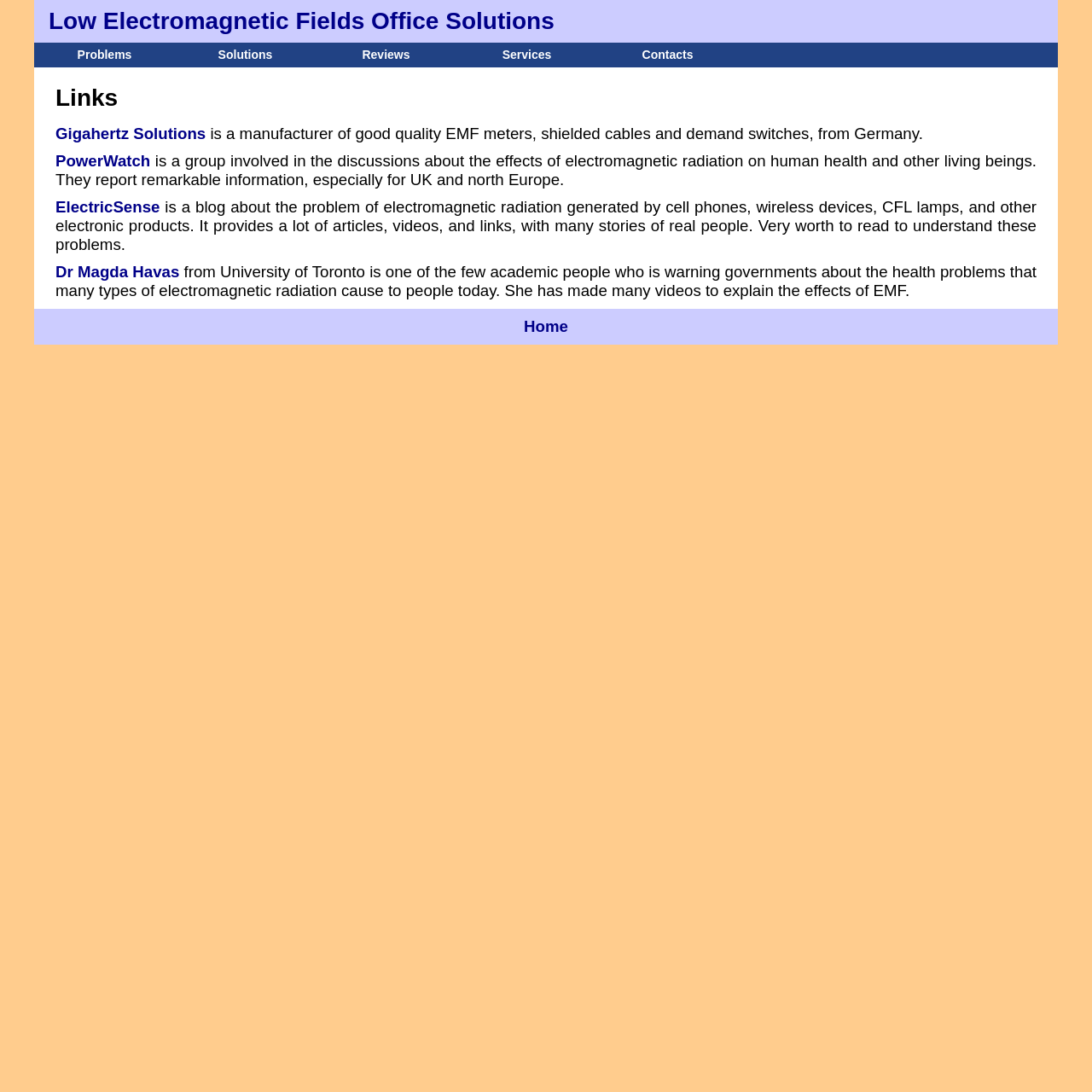Using floating point numbers between 0 and 1, provide the bounding box coordinates in the format (top-left x, top-left y, bottom-right x, bottom-right y). Locate the UI element described here: Dr Magda Havas

[0.051, 0.241, 0.164, 0.257]